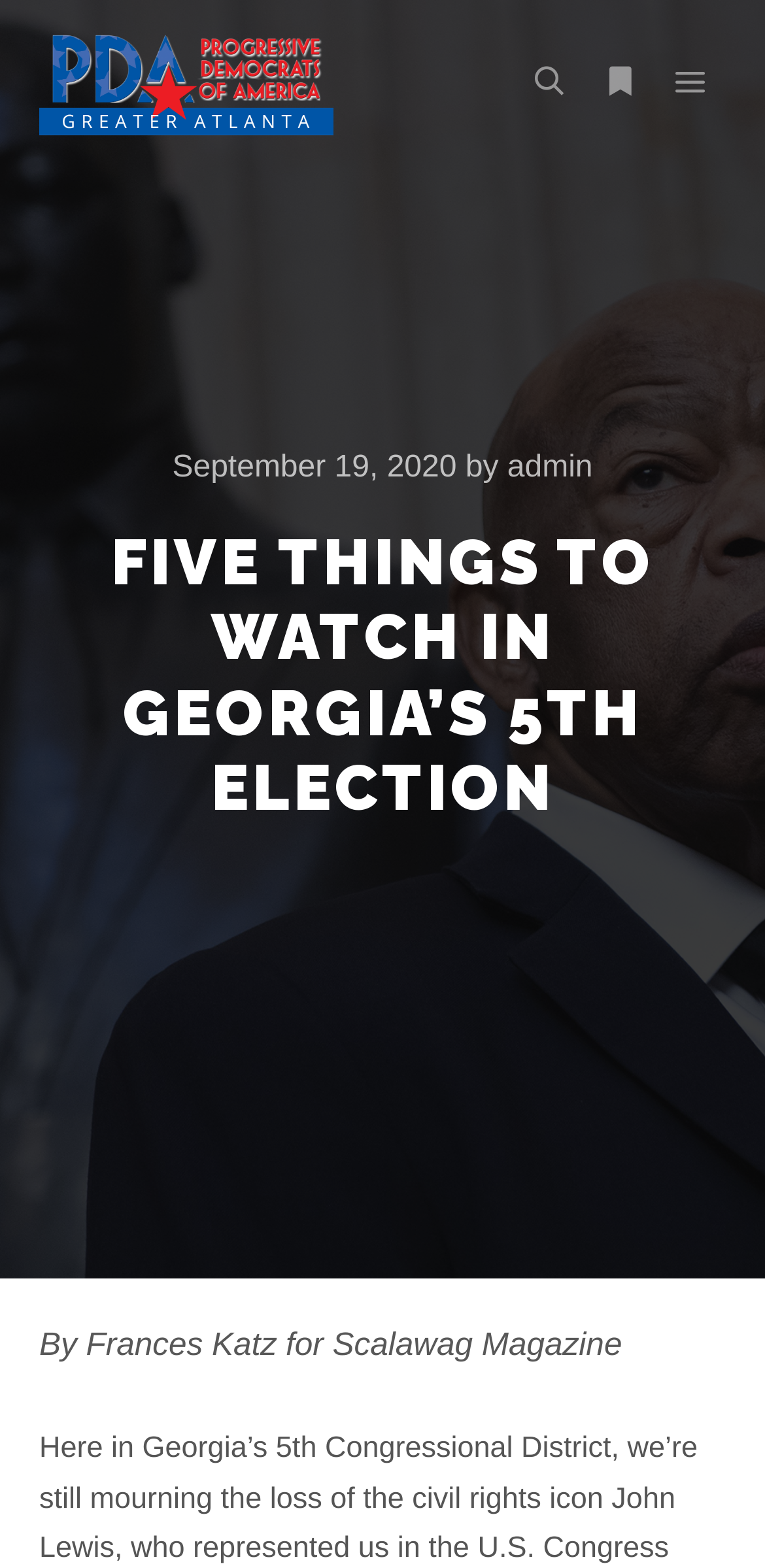Given the description of a UI element: "title="Progressive Democratic Activists"", identify the bounding box coordinates of the matching element in the webpage screenshot.

[0.051, 0.0, 0.436, 0.105]